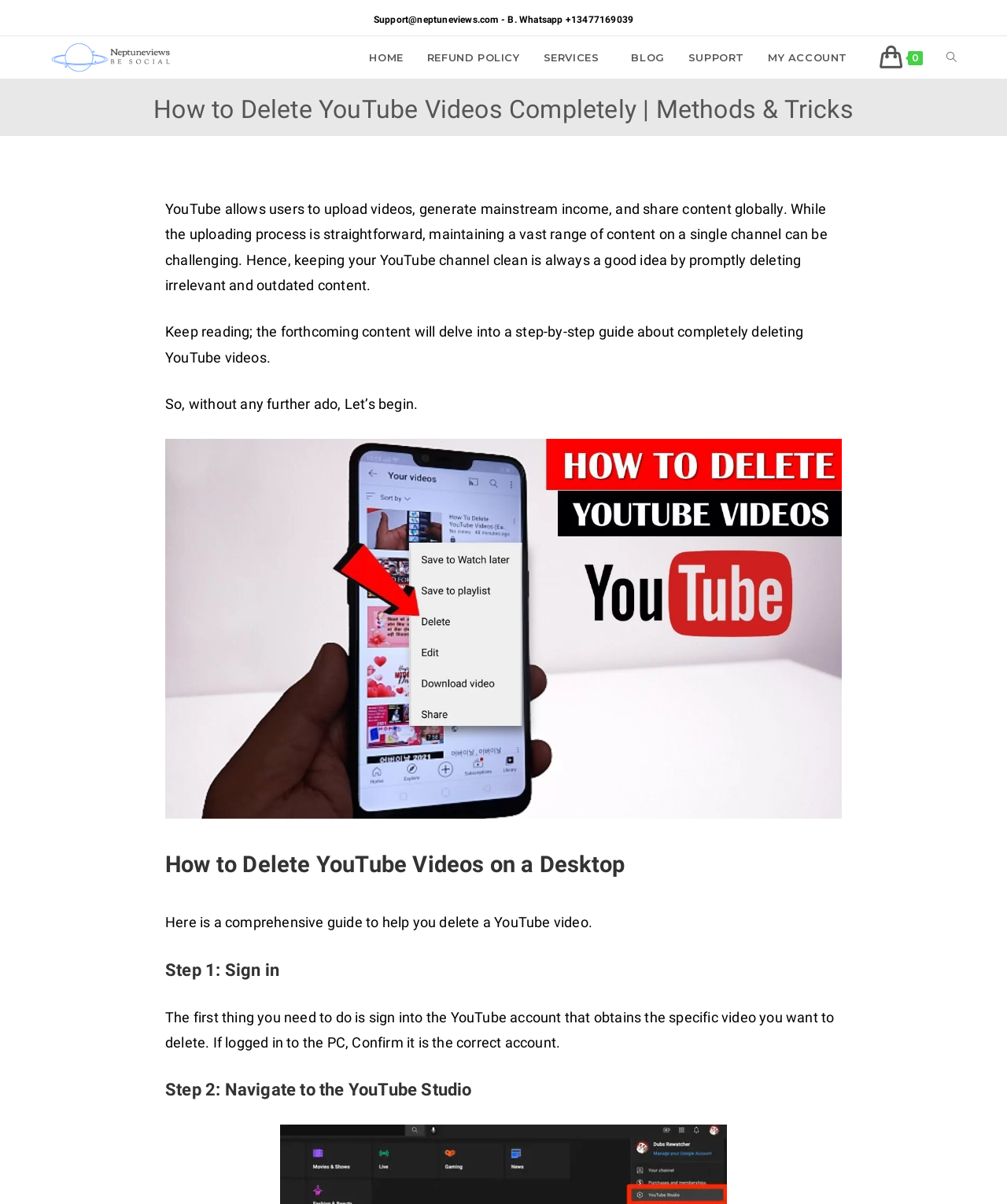Create a detailed description of the webpage's content and layout.

The webpage is a tutorial guide on how to delete YouTube videos completely. At the top, there is a contact information section with an email address and a WhatsApp number. Below this section, there is a navigation menu with links to different pages, including "HOME", "REFUND POLICY", "SERVICES", "BLOG", "SUPPORT", "MY ACCOUNT", and a search toggle.

The main content of the webpage is divided into sections, starting with an introduction to the importance of keeping a YouTube channel clean by deleting irrelevant and outdated content. This section includes a brief overview of the tutorial and a call-to-action to begin the guide.

Below the introduction, there is a large image related to deleting YouTube videos. The guide is then divided into steps, with headings and descriptive text explaining each step. The first step is to sign in to the YouTube account that owns the video to be deleted, and the text provides additional instructions to ensure the correct account is used.

The webpage has a clean and organized structure, making it easy to follow the tutorial guide. There are a total of 7 links in the navigation menu, and 5 headings in the main content section, guiding the user through the step-by-step process of deleting YouTube videos.